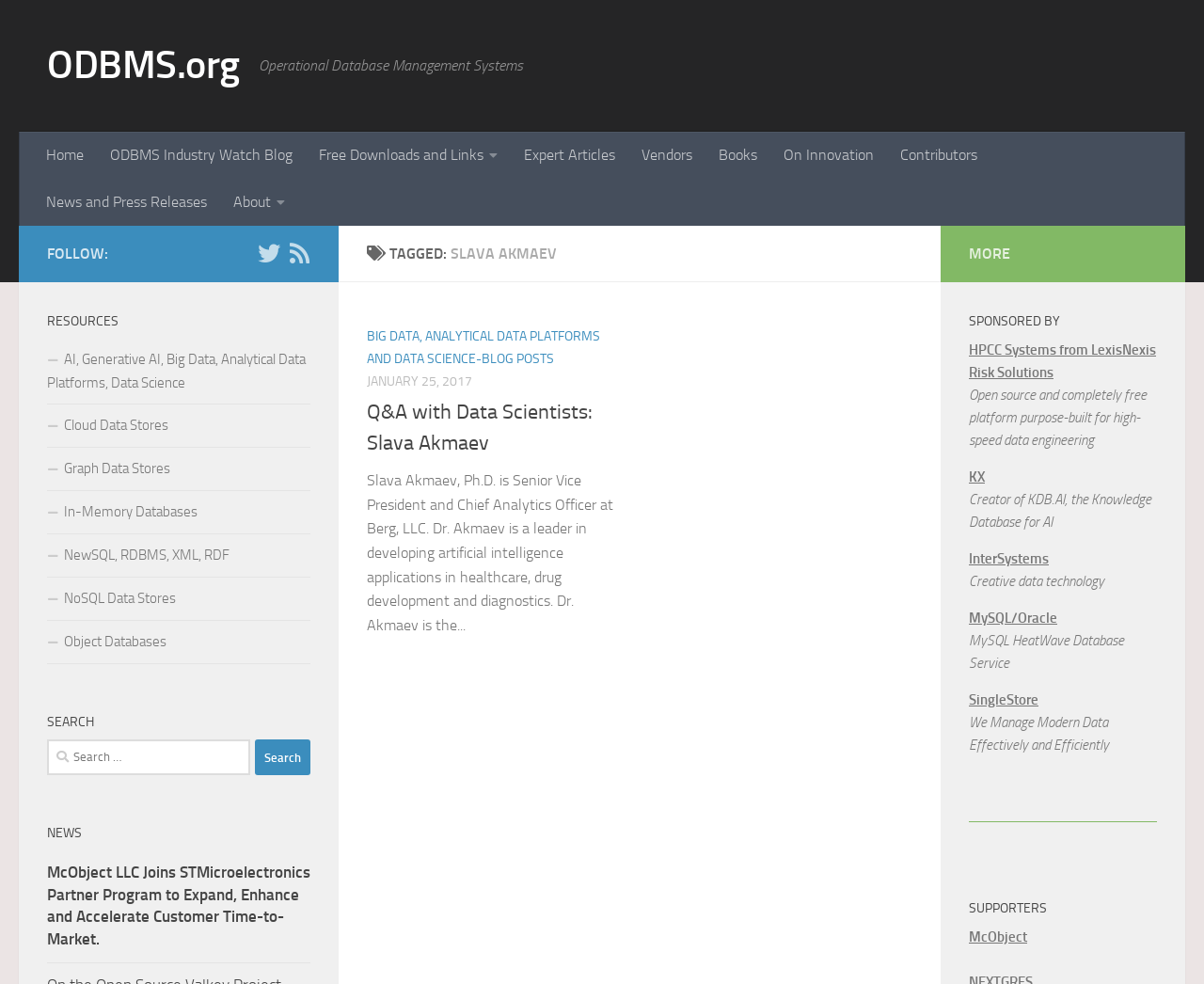From the webpage screenshot, identify the region described by NoSQL Data Stores. Provide the bounding box coordinates as (top-left x, top-left y, bottom-right x, bottom-right y), with each value being a floating point number between 0 and 1.

[0.039, 0.587, 0.258, 0.631]